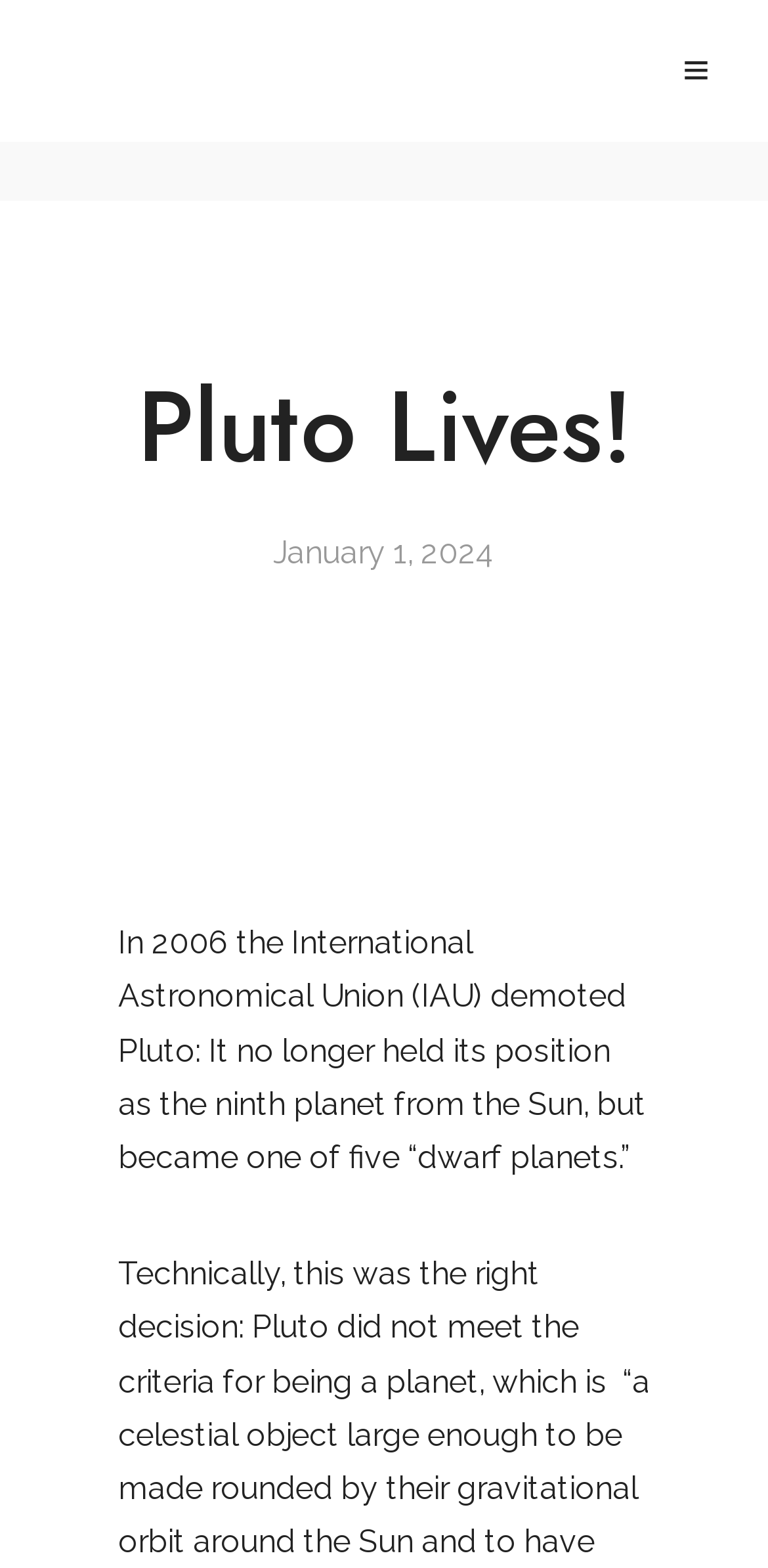Using the provided element description: "January 1, 2024", determine the bounding box coordinates of the corresponding UI element in the screenshot.

[0.355, 0.335, 0.645, 0.37]